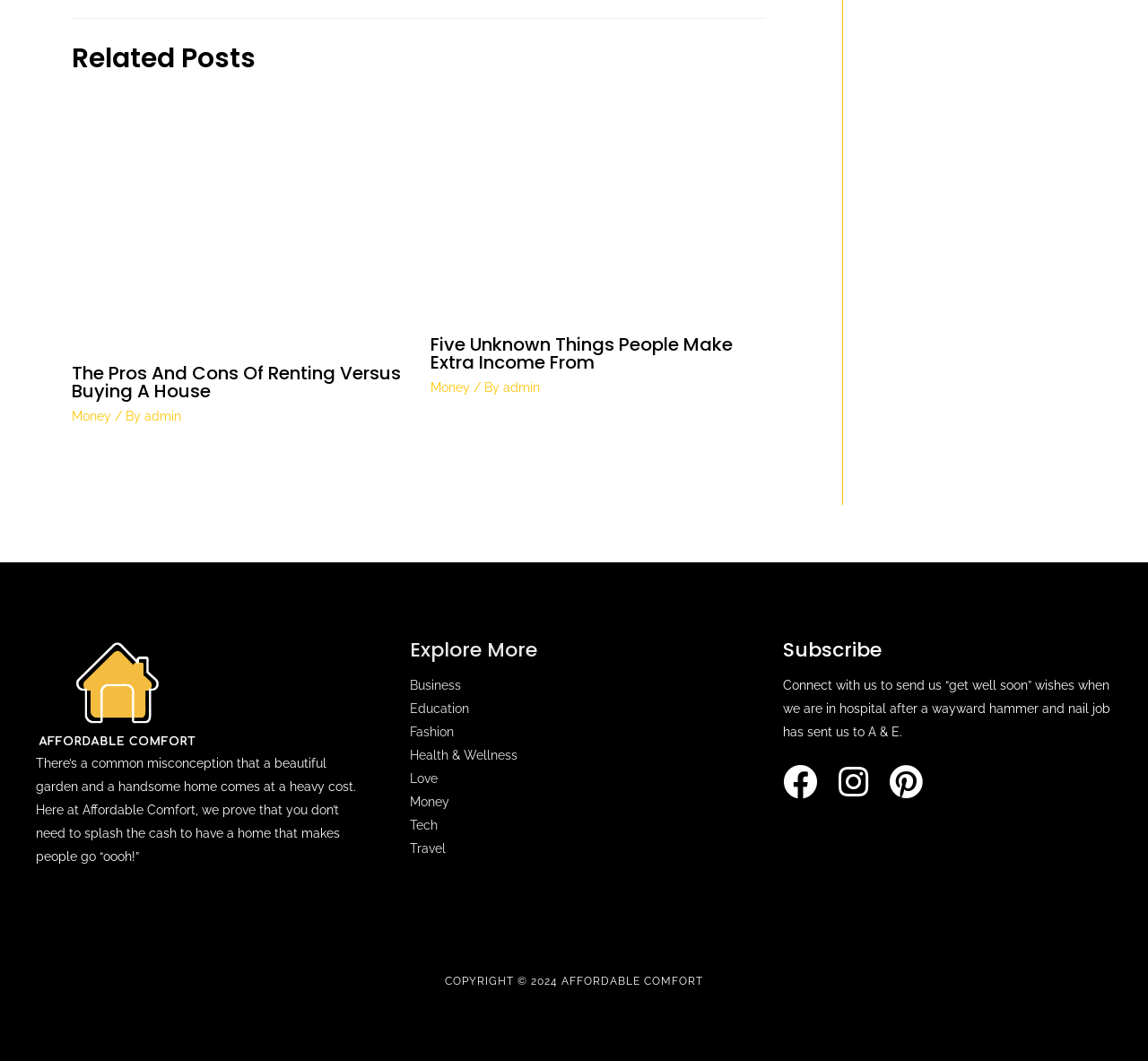Answer the question briefly using a single word or phrase: 
What is the title of the first related post?

The Pros And Cons Of Renting Versus Buying A House